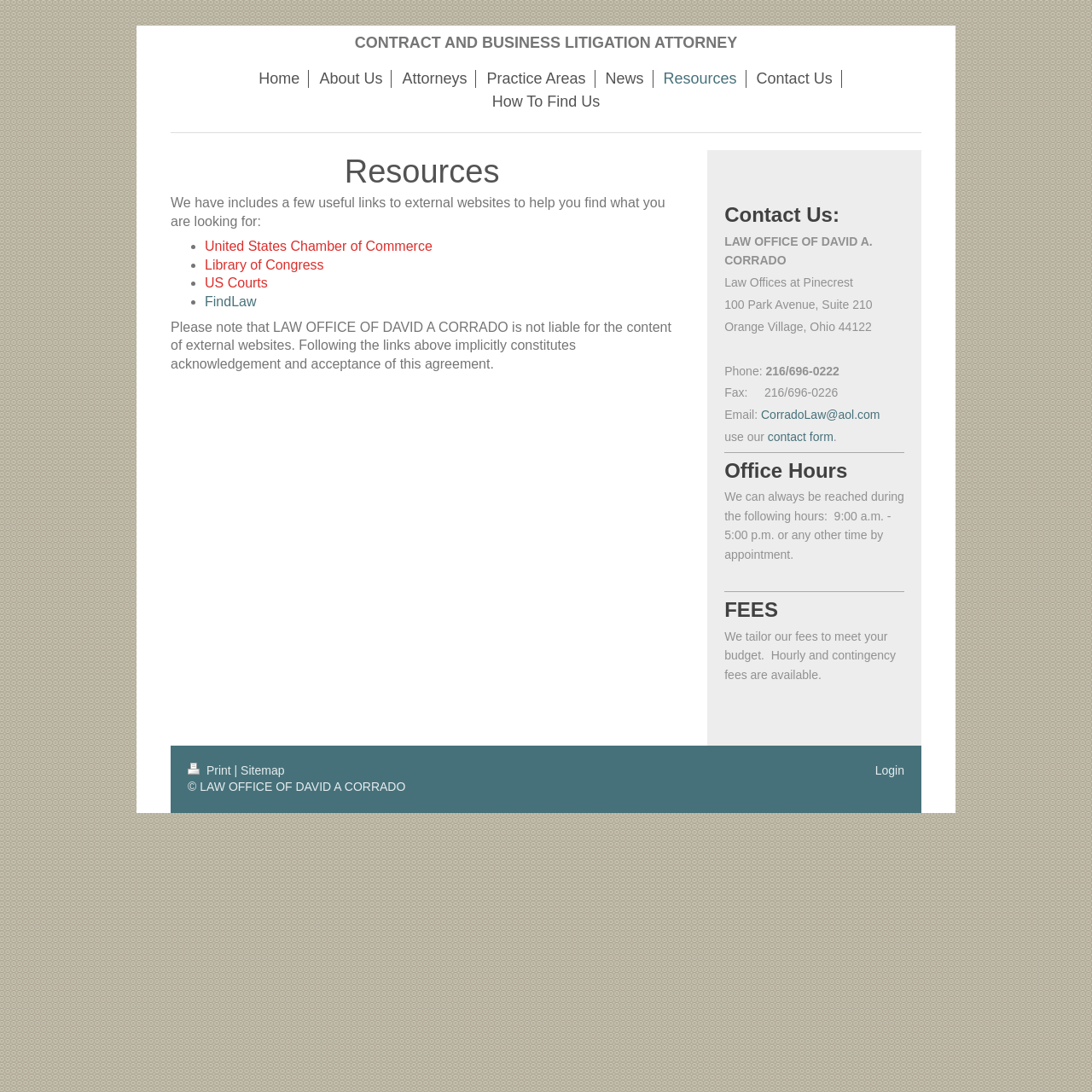Describe the webpage meticulously, covering all significant aspects.

The webpage is a resource page for the Law Office of David A Corrado, providing external links for legal research. At the top, there is a navigation menu with seven links: "CONTRACT AND BUSINESS LITIGATION ATTORNEY", "Home", "About Us", "Attorneys", "Practice Areas", "News", and "Resources". Below the navigation menu, there is a heading "Resources" followed by a paragraph of text explaining that the page provides useful links to external websites.

The main content of the page is a list of four links to external websites: "United States Chamber of Commerce", "Library of Congress", "US Courts", and "FindLaw". Each link is preceded by a bullet point. Below the list, there is a disclaimer stating that the law office is not liable for the content of external websites.

On the right side of the page, there is a section with contact information, including the law office's name, address, phone number, fax number, and email address. There is also a link to a contact form. Below the contact information, there are three headings: "Office Hours", "FEES", and corresponding text describing the office hours and fee structure.

At the bottom of the page, there are three links: "Print", "Sitemap", and "Login", separated by vertical lines. The page also includes a copyright notice at the bottom.